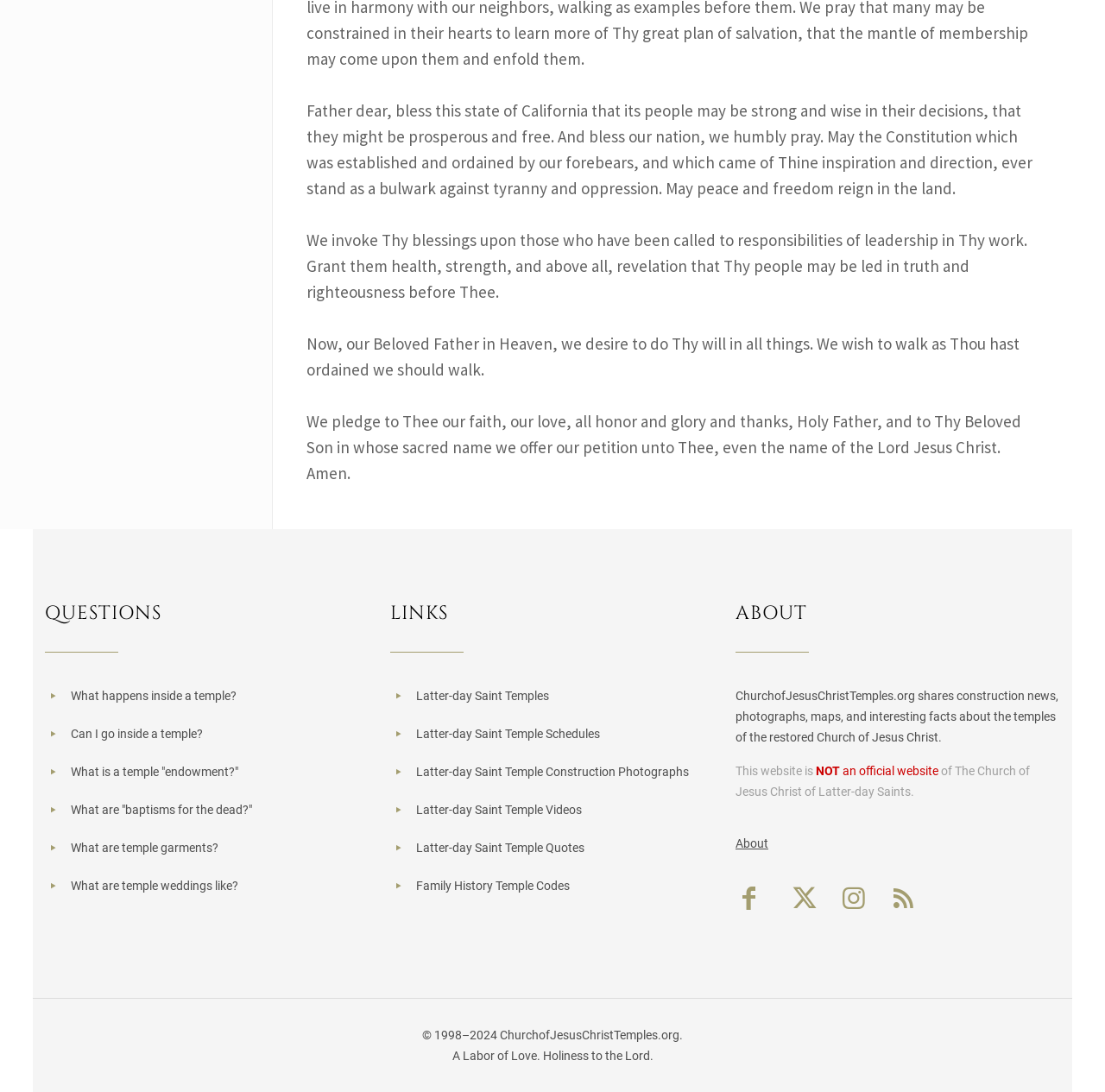Specify the bounding box coordinates of the area to click in order to execute this command: 'Search'. The coordinates should consist of four float numbers ranging from 0 to 1, and should be formatted as [left, top, right, bottom].

None